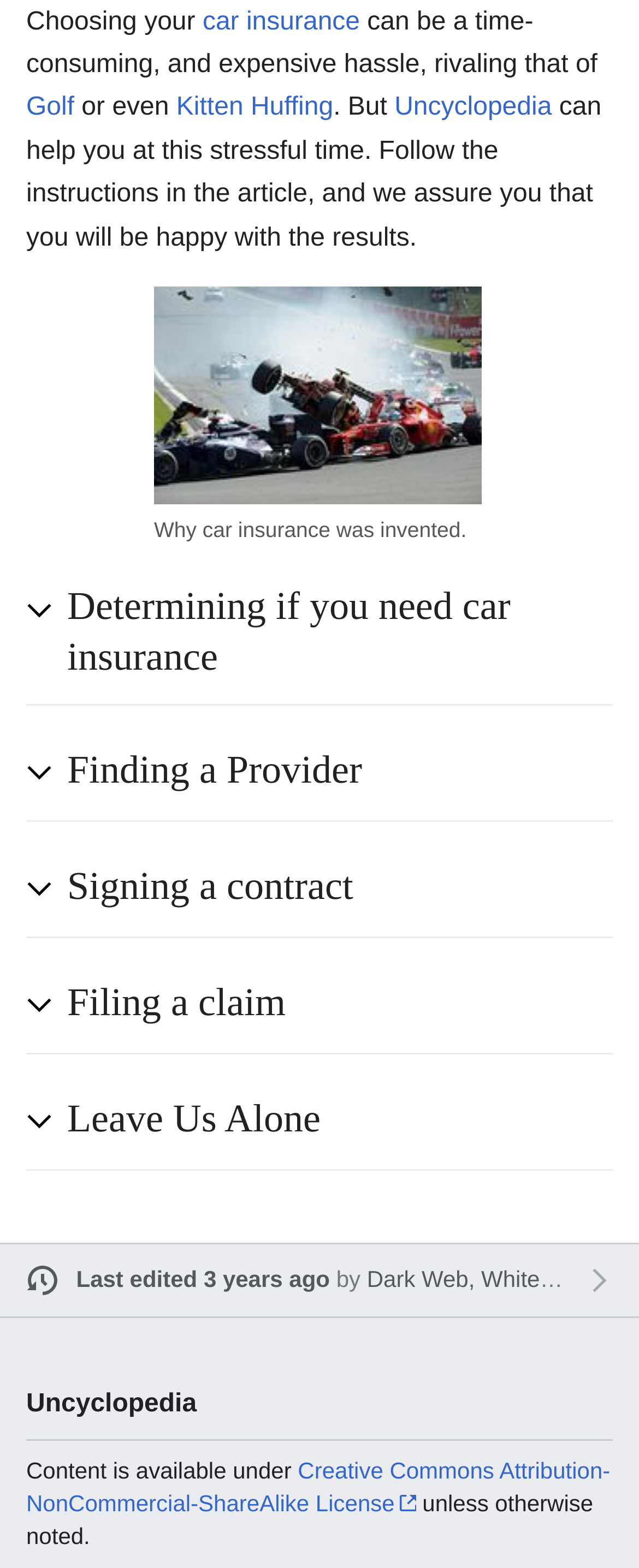Given the element description "Last edited 3 years ago", identify the bounding box of the corresponding UI element.

[0.119, 0.808, 0.516, 0.824]